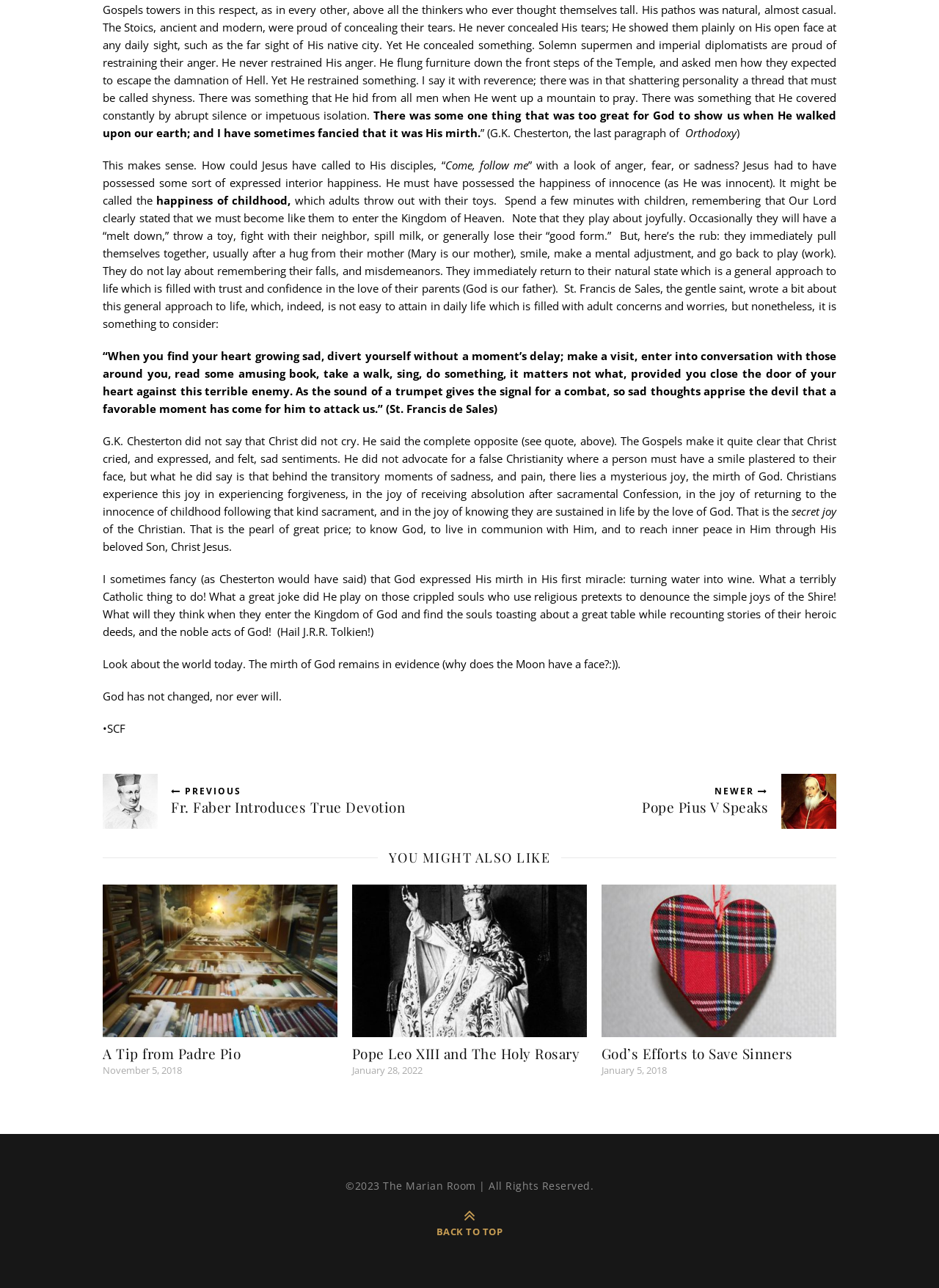Locate the bounding box coordinates of the UI element described by: "parent_node: NEWER". The bounding box coordinates should consist of four float numbers between 0 and 1, i.e., [left, top, right, bottom].

[0.832, 0.601, 0.891, 0.644]